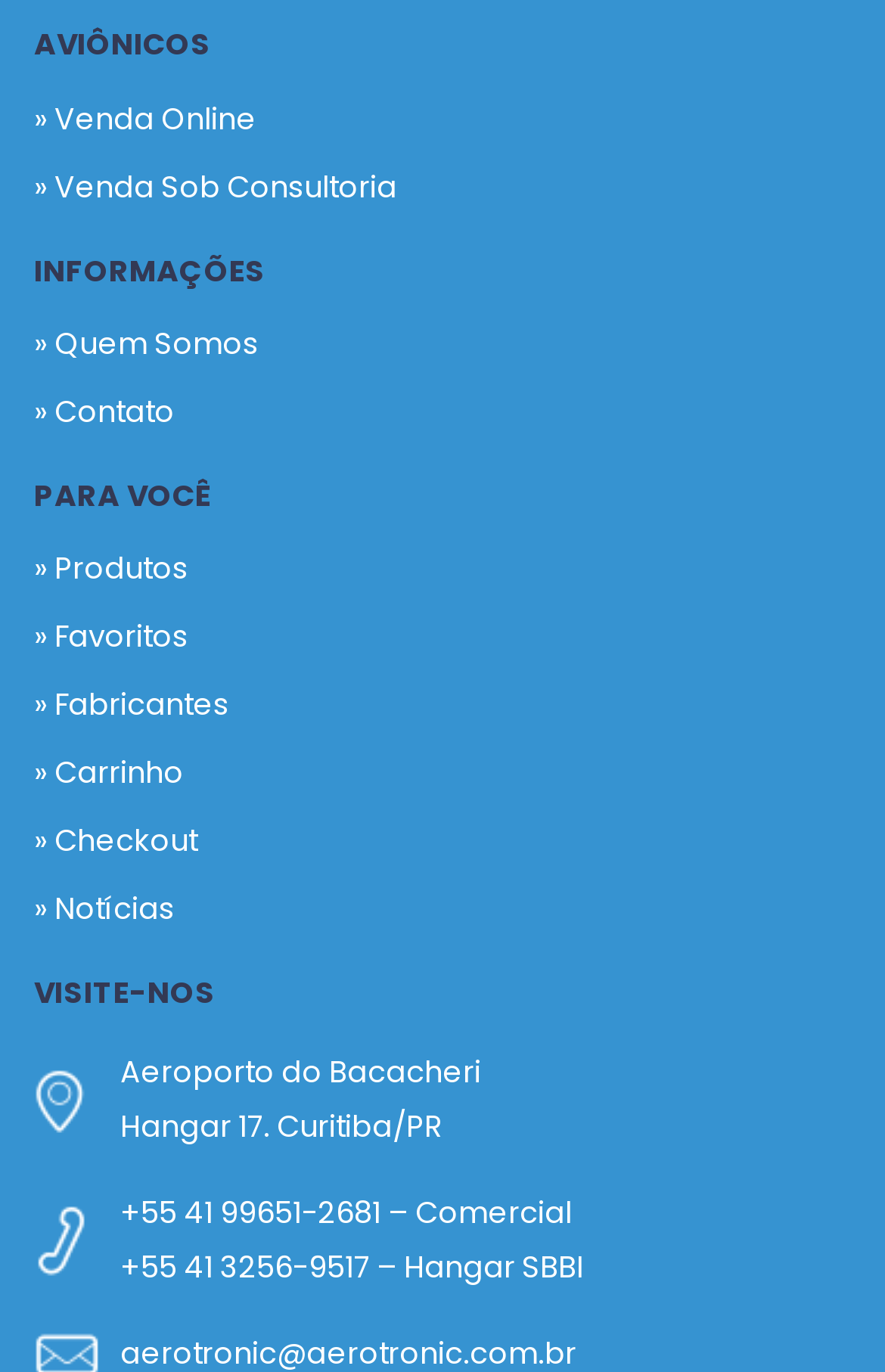Please locate the bounding box coordinates for the element that should be clicked to achieve the following instruction: "View the image of 'Electric City Magazine'". Ensure the coordinates are given as four float numbers between 0 and 1, i.e., [left, top, right, bottom].

None